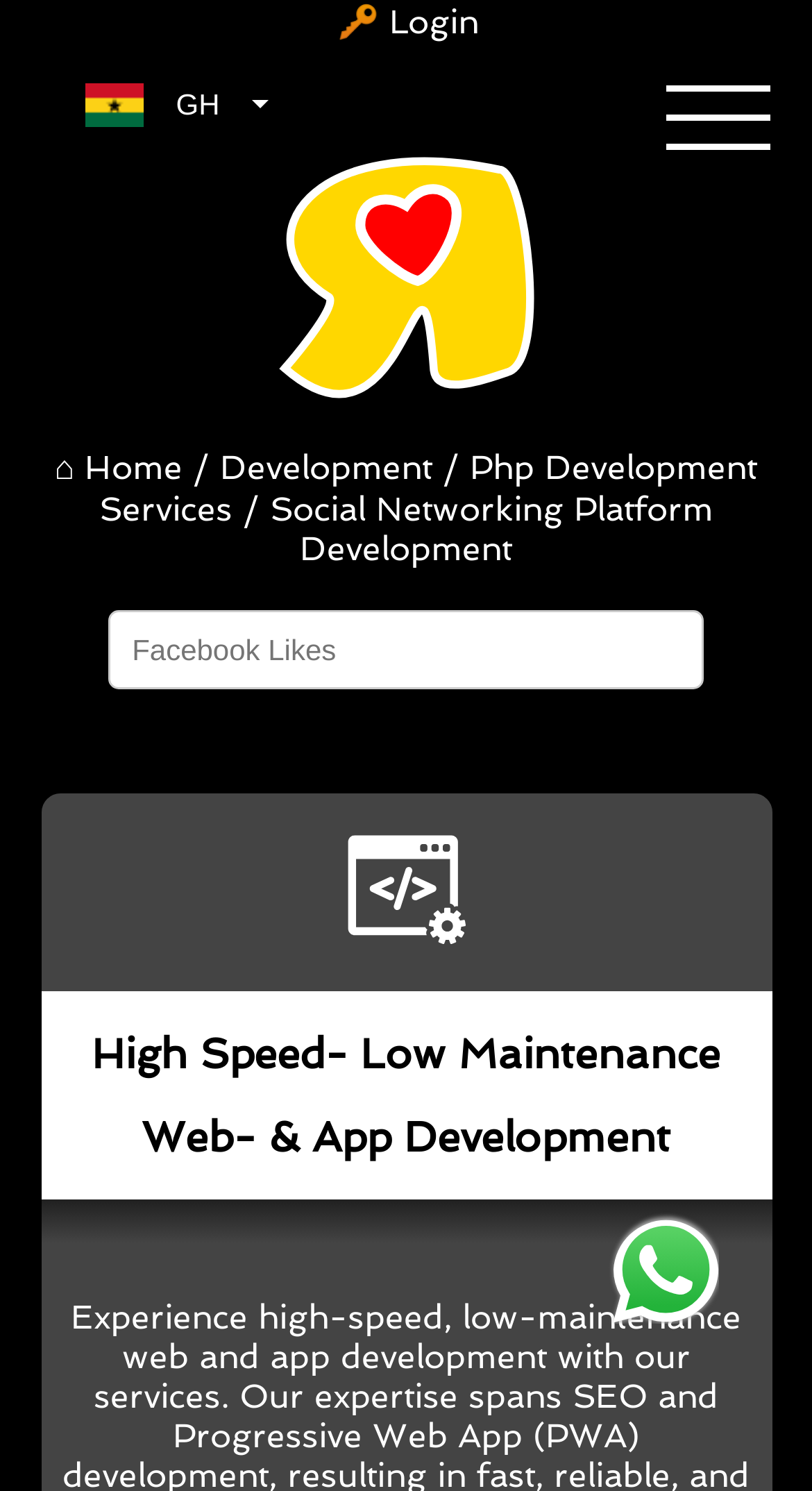What is the purpose of the textbox on the webpage?
Look at the screenshot and provide an in-depth answer.

The textbox is labeled as 'Facebook Likes' and is located at coordinates [0.134, 0.409, 0.866, 0.462]. It is not required, indicating that it is an optional input field.